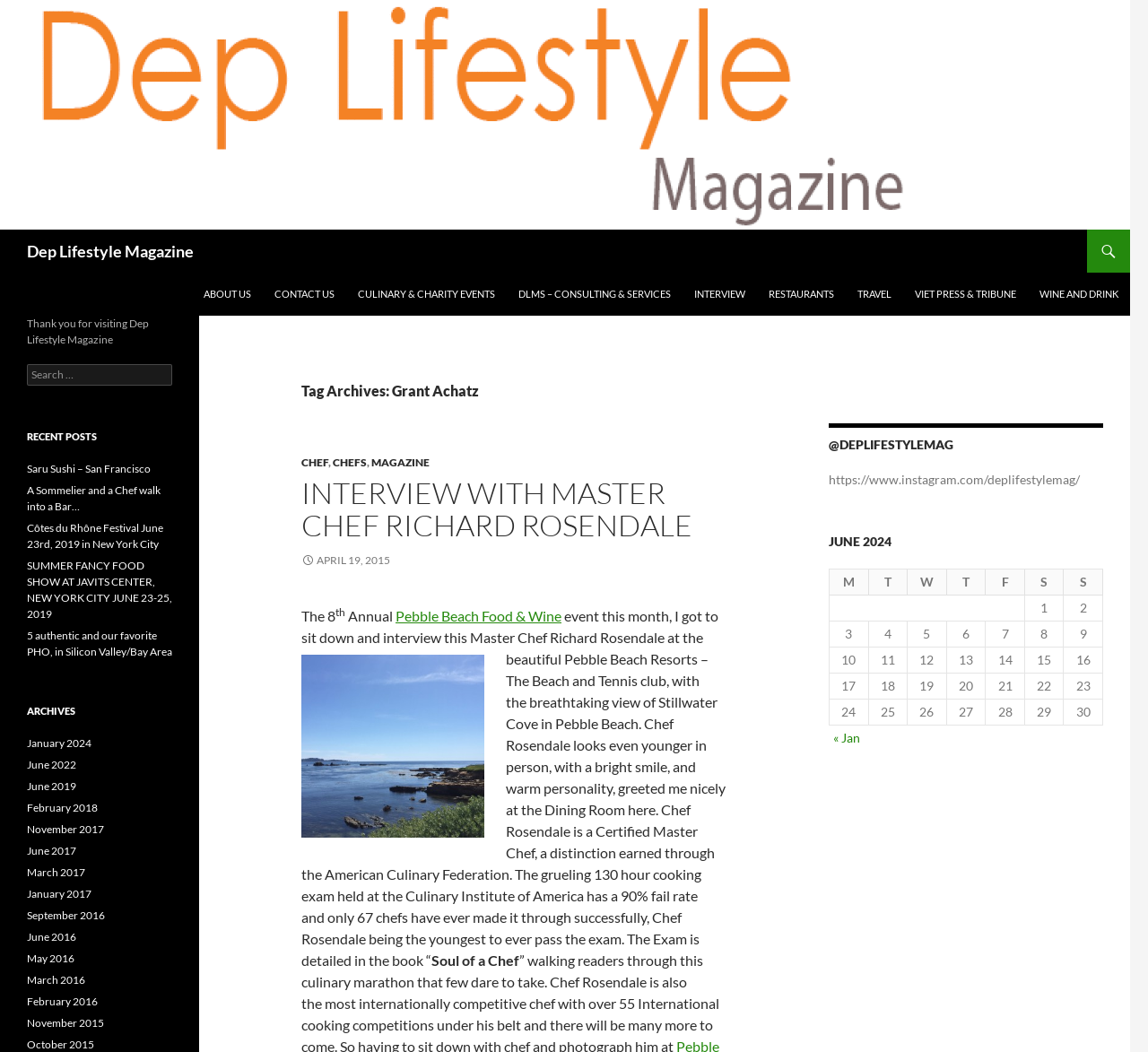Can you pinpoint the bounding box coordinates for the clickable element required for this instruction: "Click on the 'ABOUT US' link"? The coordinates should be four float numbers between 0 and 1, i.e., [left, top, right, bottom].

[0.168, 0.259, 0.228, 0.3]